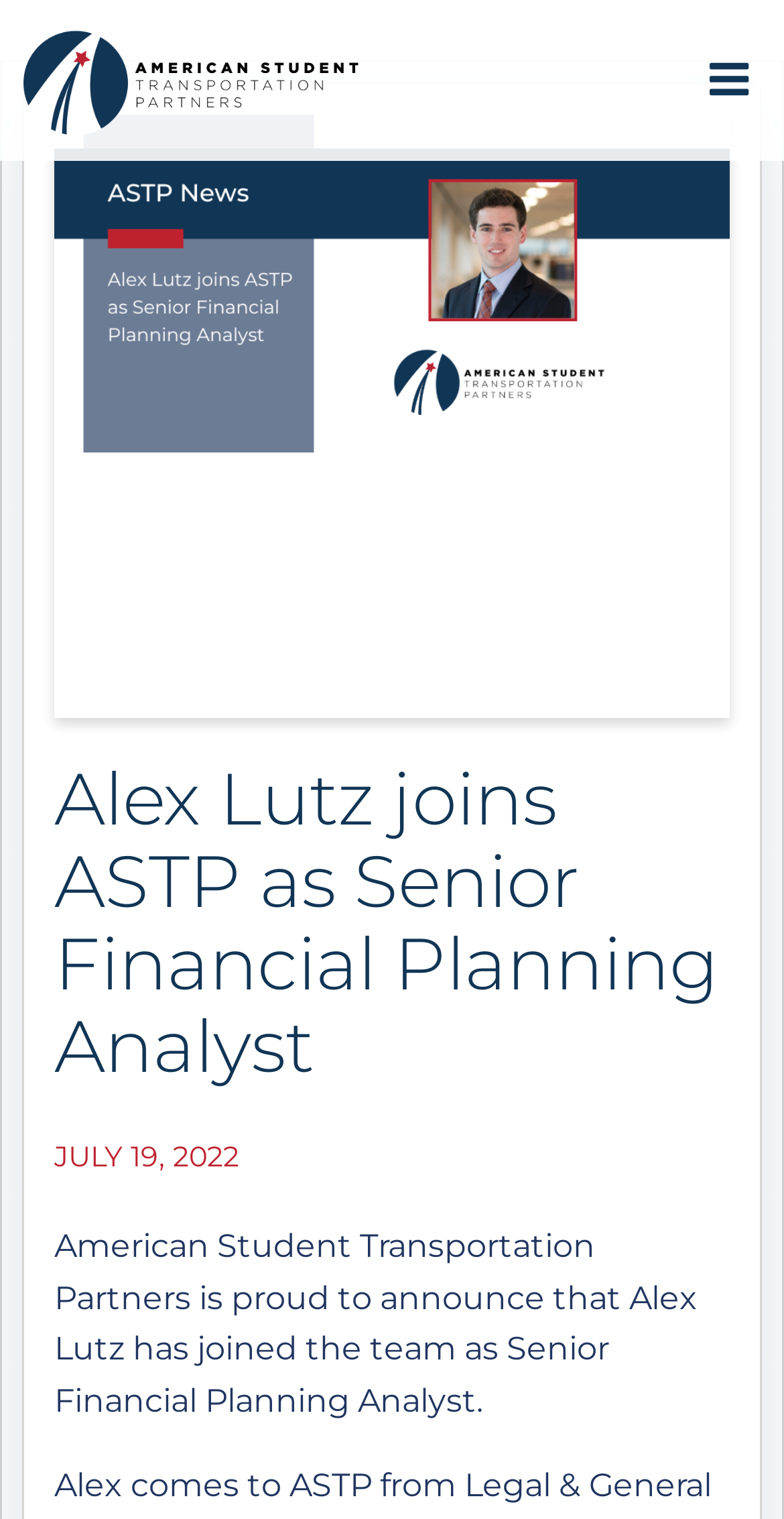Provide the bounding box coordinates for the UI element that is described as: "title="Menu"".

[0.887, 0.03, 0.974, 0.075]